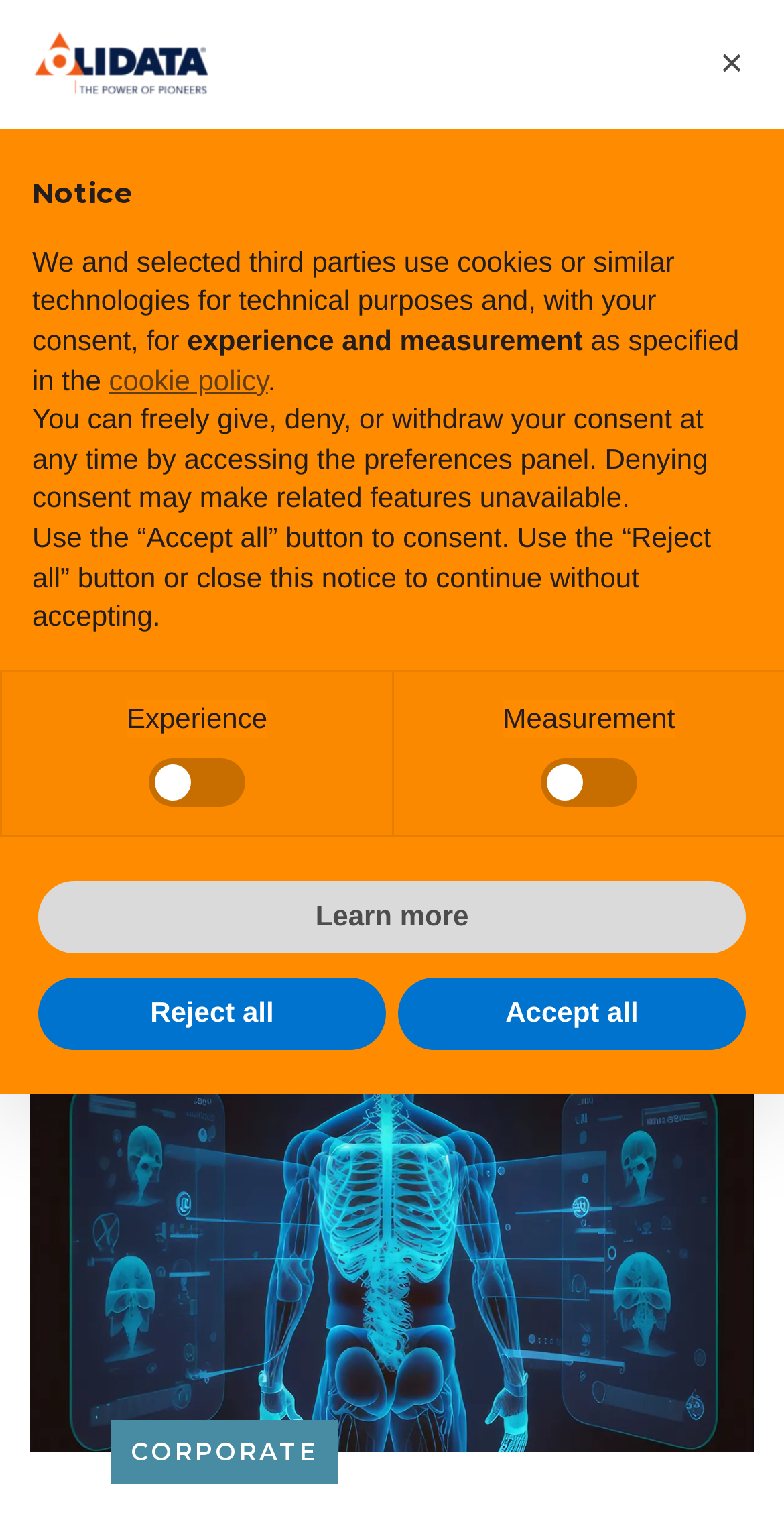Indicate the bounding box coordinates of the clickable region to achieve the following instruction: "Go to the home page."

None